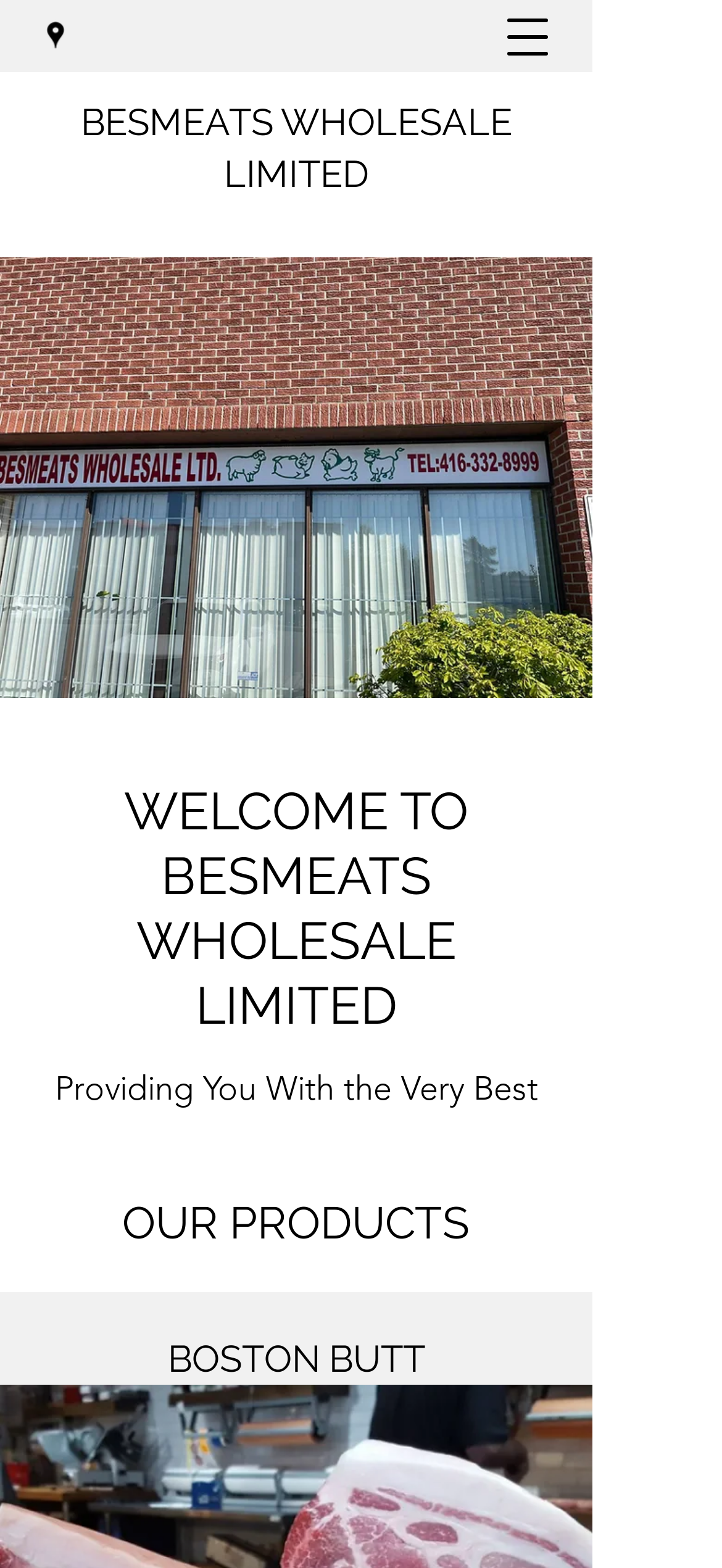What is the name of the company?
Please respond to the question thoroughly and include all relevant details.

I inferred the company name from the link 'BESMEATS WHOLESALE LIMITED' which is a prominent element on the webpage, suggesting it is the company's name.